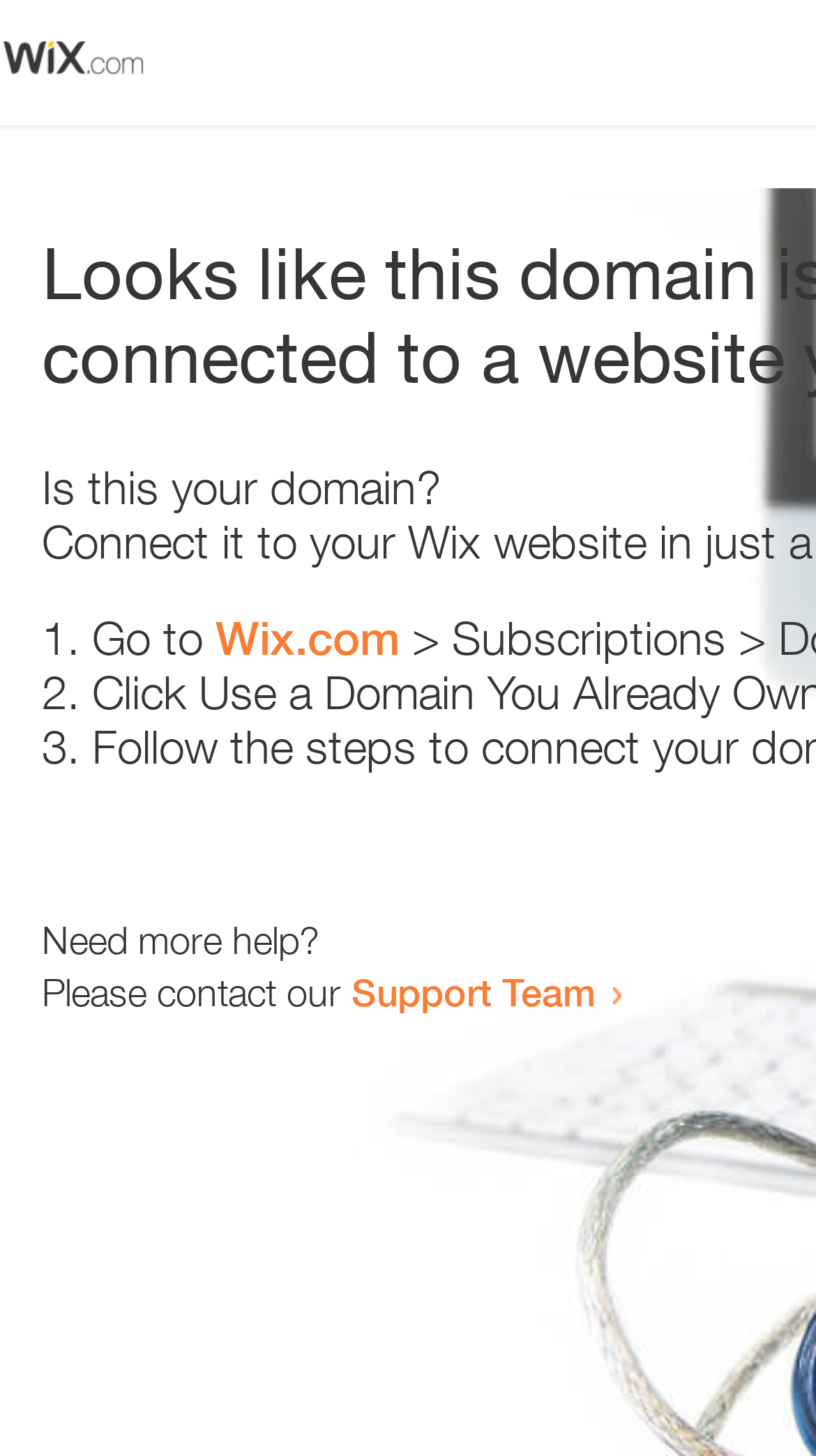Find and provide the bounding box coordinates for the UI element described with: "aria-label="Share via Facebook"".

None